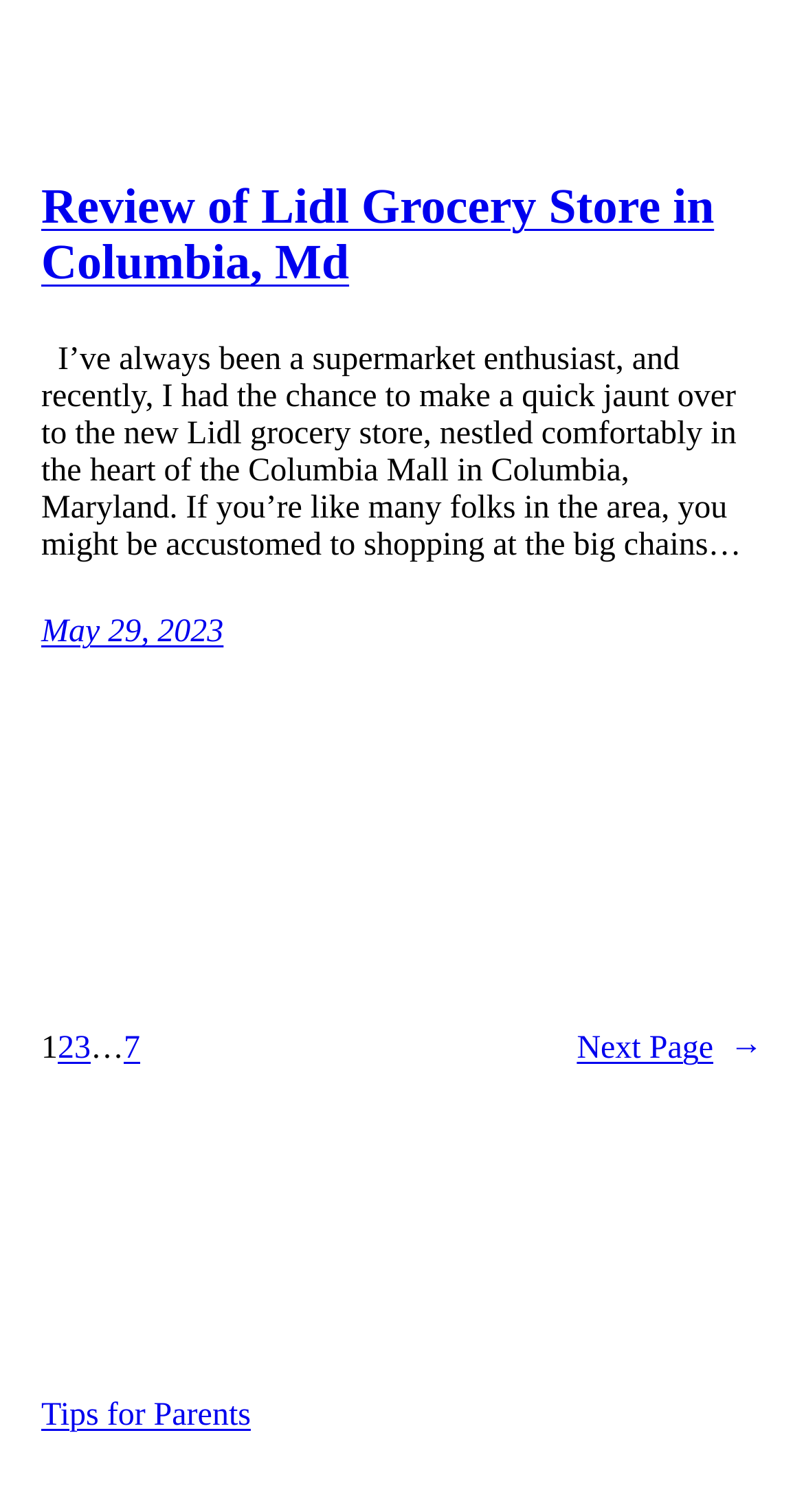Based on the description "Next Page→", find the bounding box of the specified UI element.

[0.717, 0.682, 0.949, 0.707]